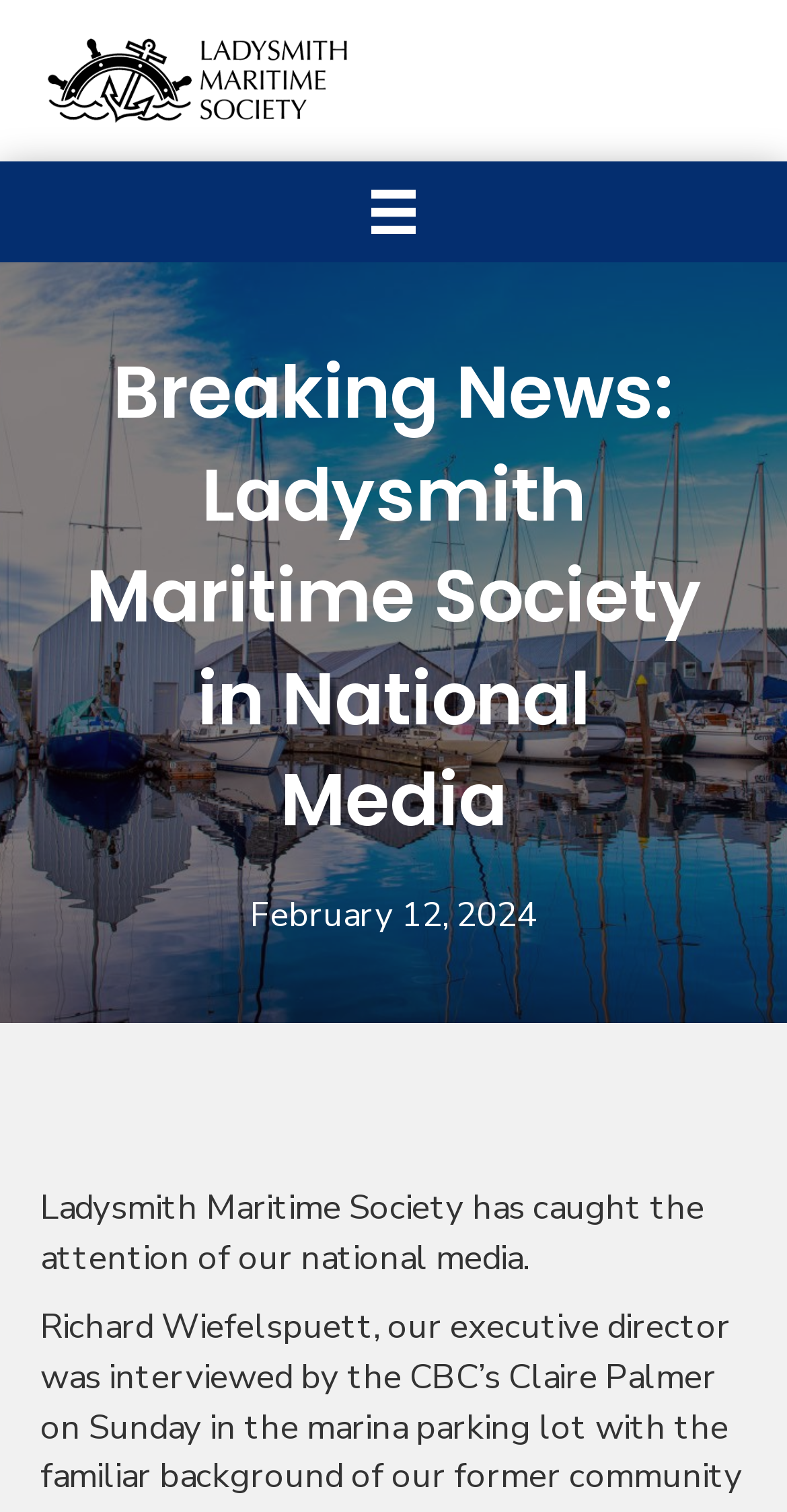What is the news article about?
Please provide a single word or phrase in response based on the screenshot.

Ladysmith Maritime Society in national media